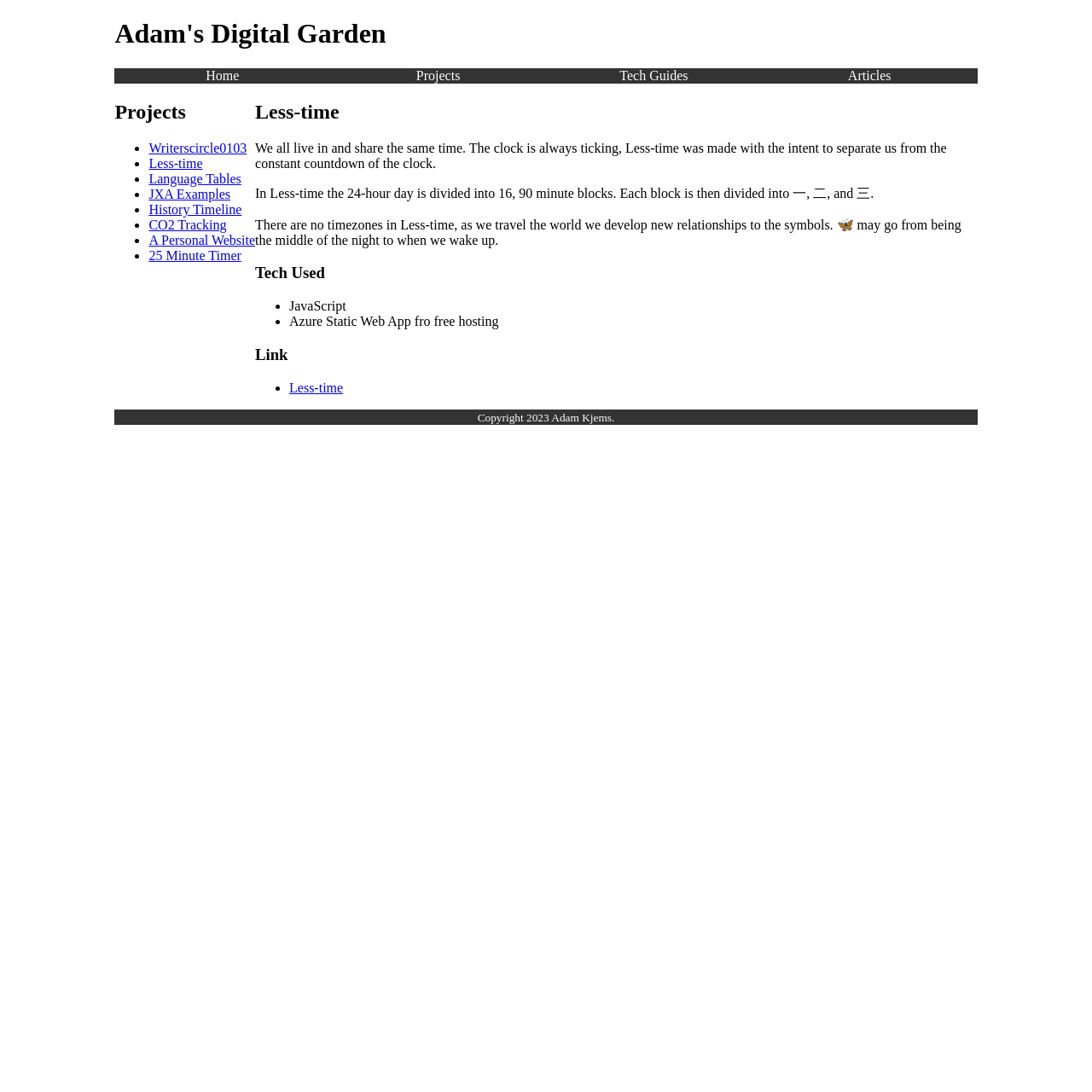Locate the bounding box coordinates of the region to be clicked to comply with the following instruction: "go to home page". The coordinates must be four float numbers between 0 and 1, in the form [left, top, right, bottom].

[0.105, 0.062, 0.303, 0.076]